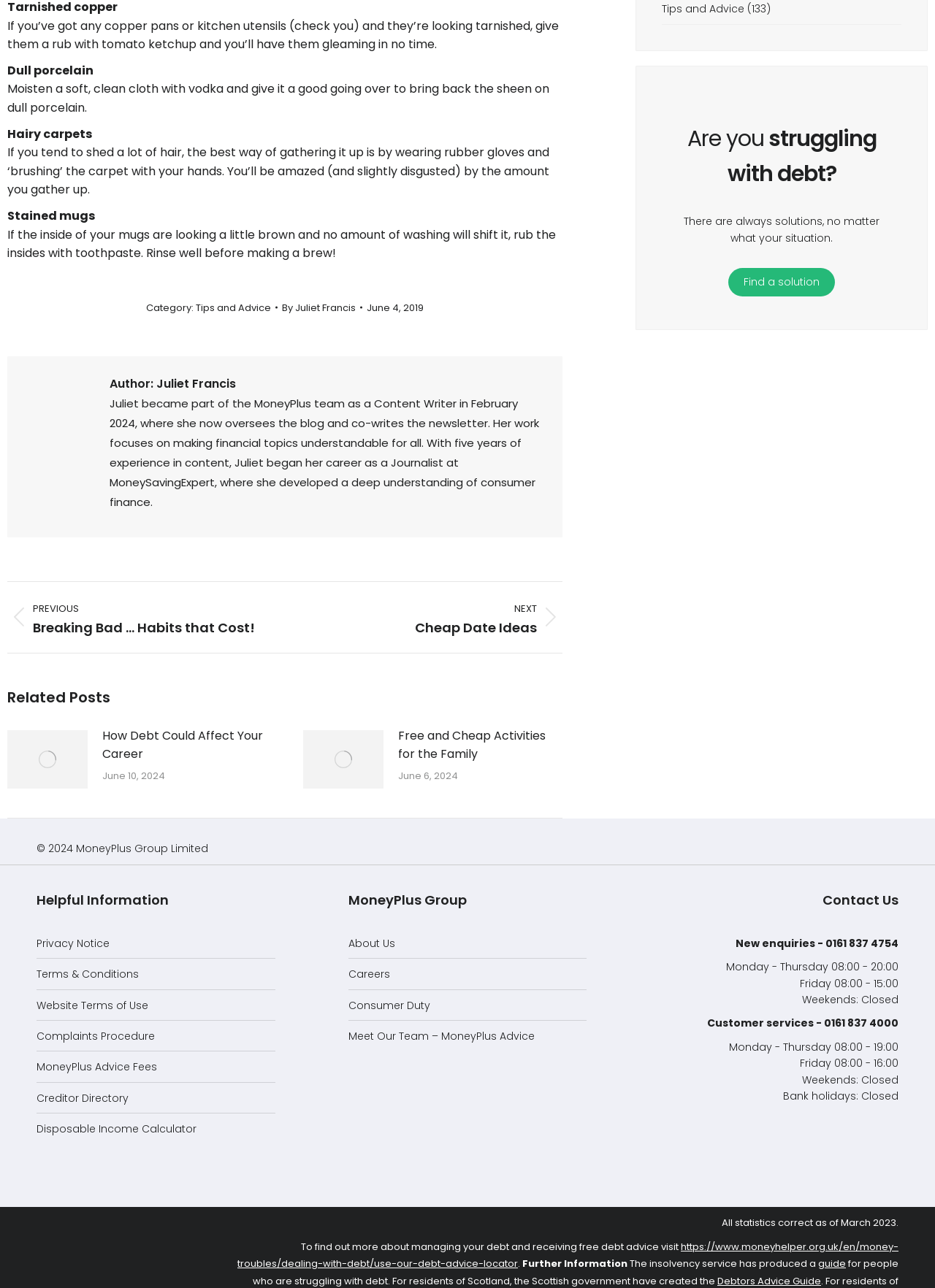Please answer the following question as detailed as possible based on the image: 
How can you clean dull porcelain?

According to the text, to clean dull porcelain, you need to moisten a soft, clean cloth with vodka and give it a good going over to bring back the sheen.